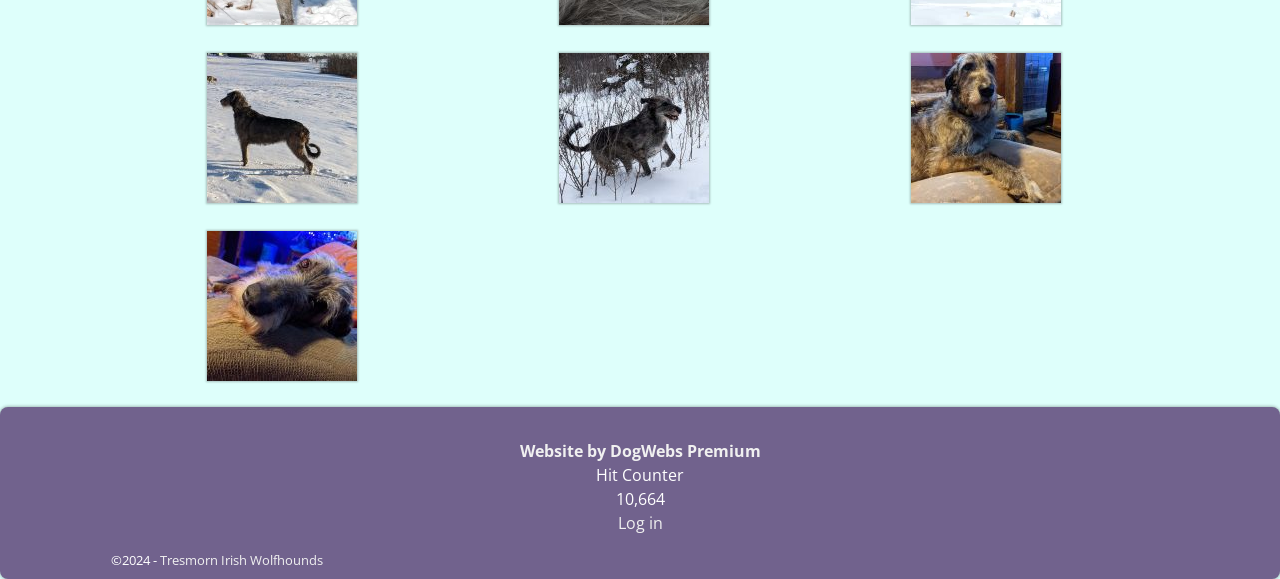Please give a short response to the question using one word or a phrase:
How many description lists are on the webpage?

4